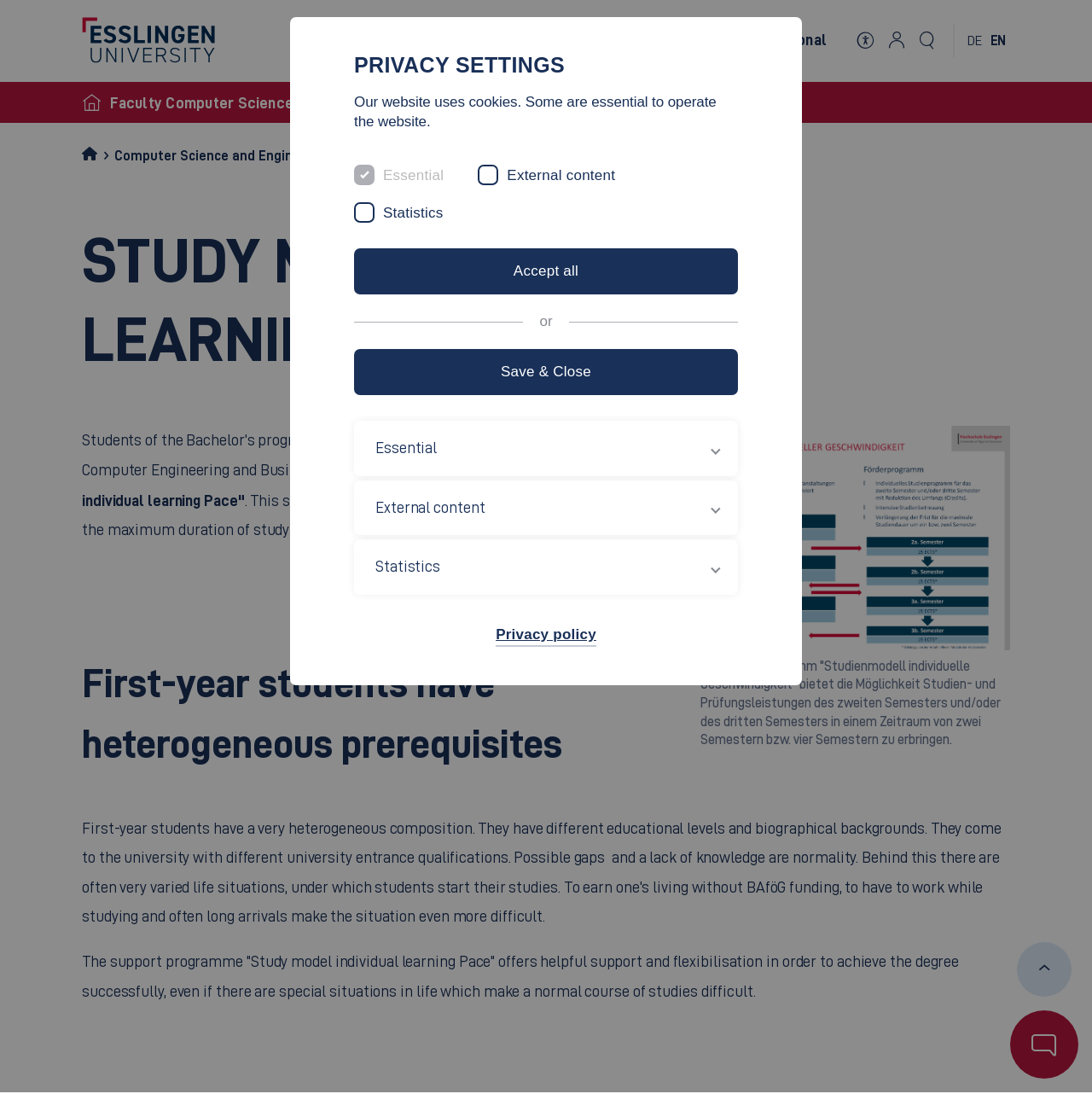Find the bounding box coordinates corresponding to the UI element with the description: "Degree Programmes". The coordinates should be formatted as [left, top, right, bottom], with values as floats between 0 and 1.

[0.31, 0.012, 0.454, 0.062]